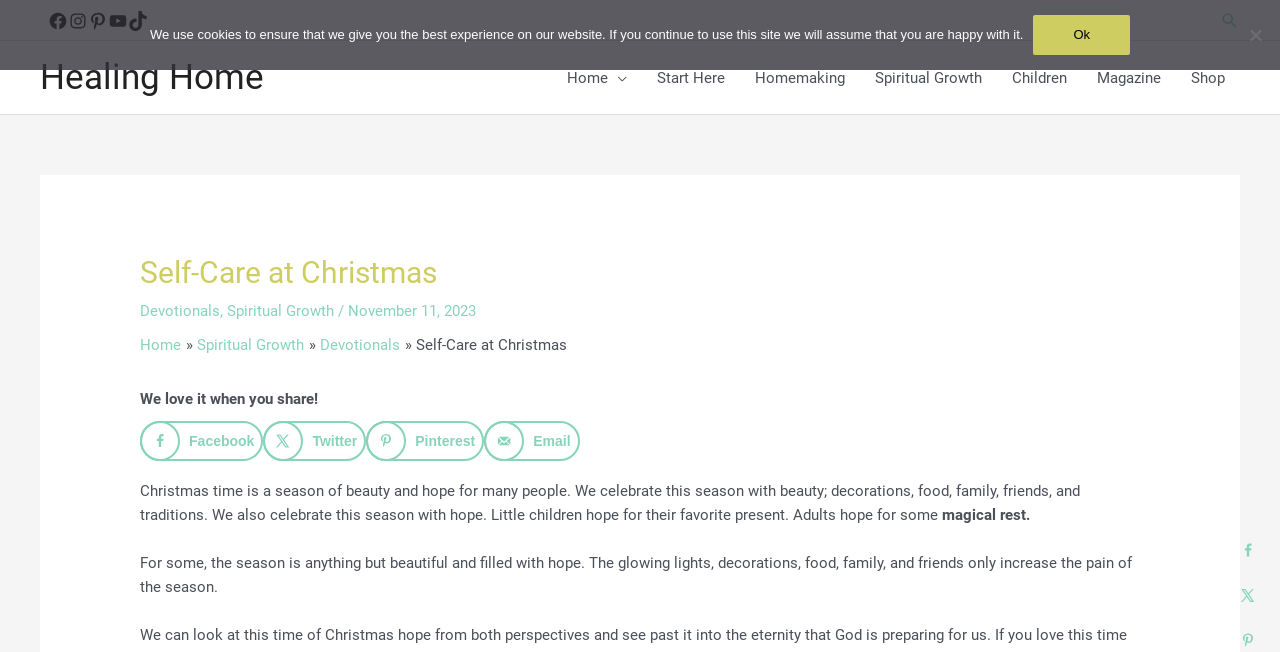Respond with a single word or phrase:
What is the current date mentioned in the webpage?

November 11, 2023